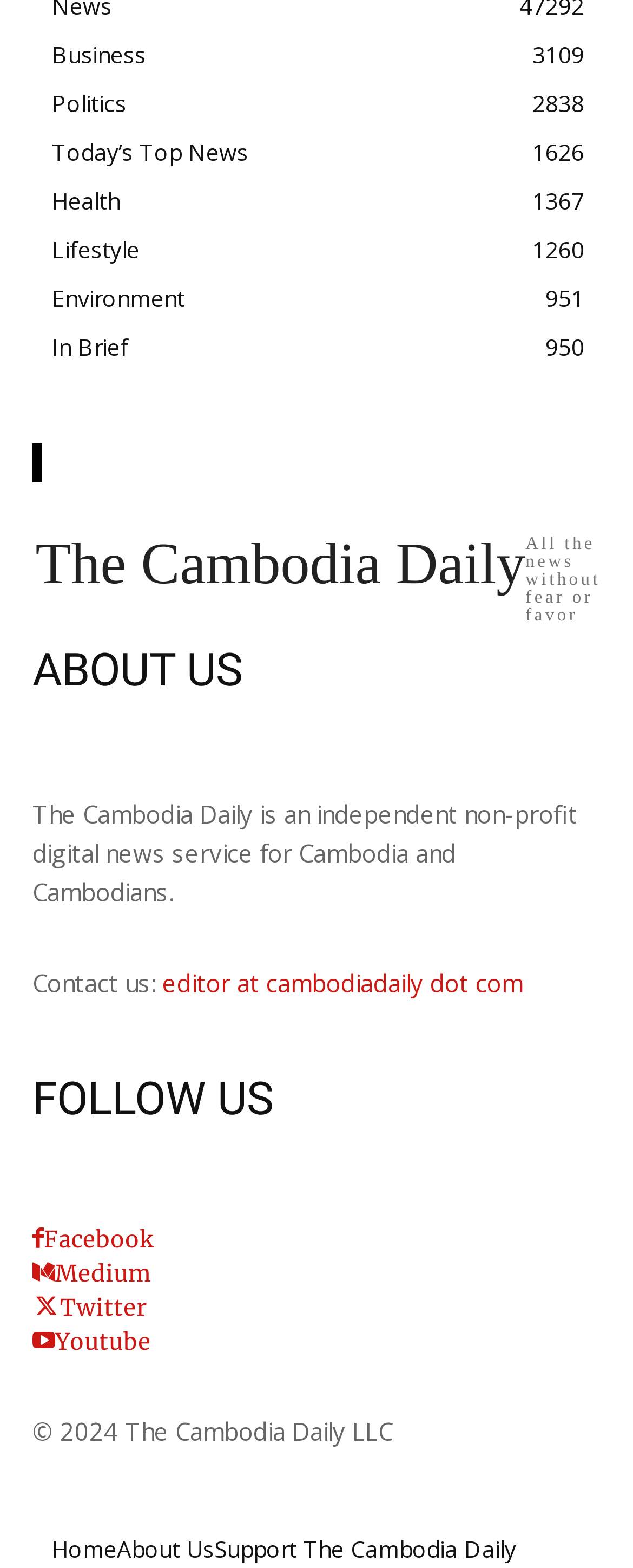Using the format (top-left x, top-left y, bottom-right x, bottom-right y), provide the bounding box coordinates for the described UI element. All values should be floating point numbers between 0 and 1: In Brief950

[0.082, 0.211, 0.203, 0.231]